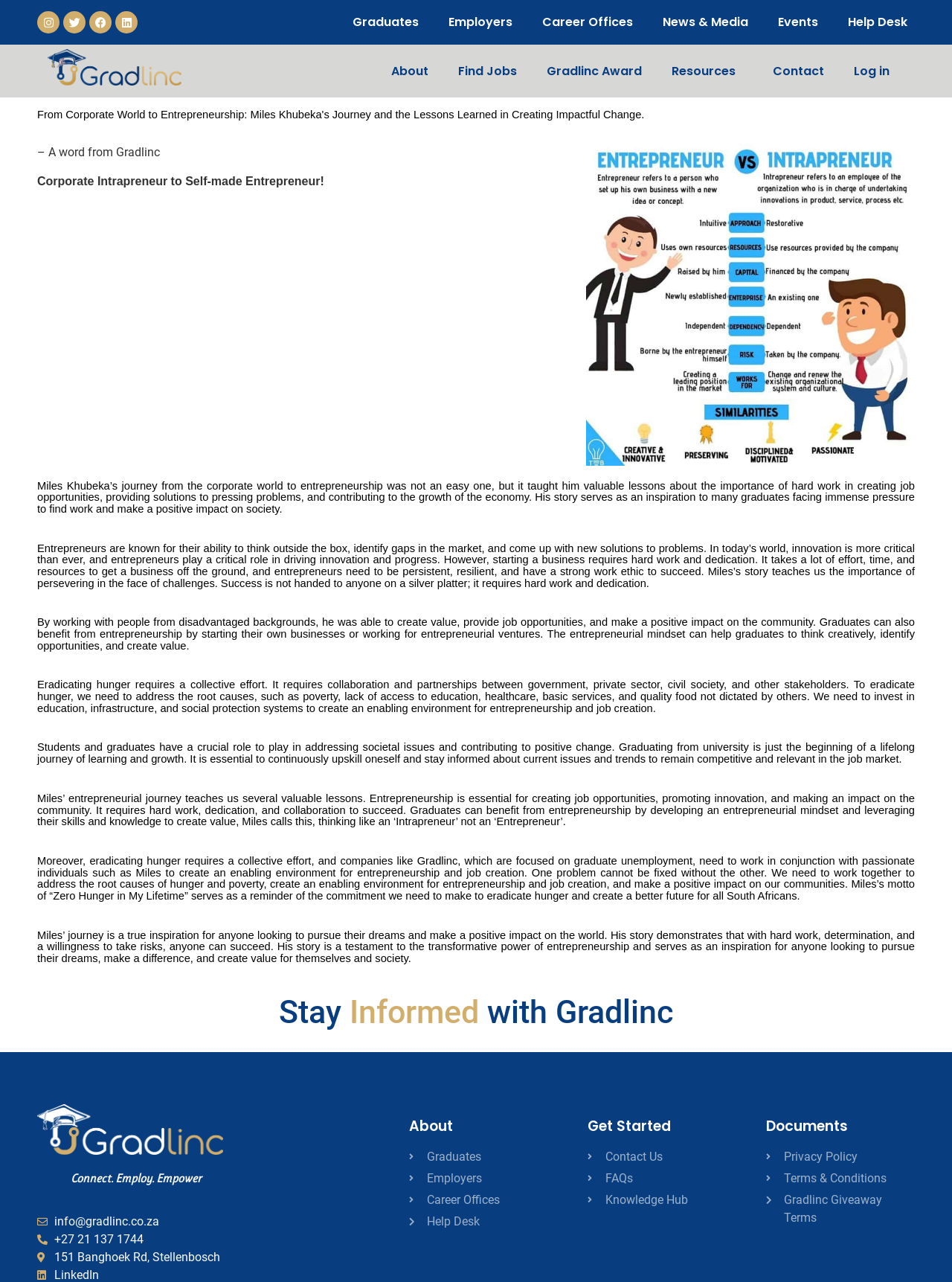Please mark the clickable region by giving the bounding box coordinates needed to complete this instruction: "Read the 'Stay Informed with Gradlinc' section".

[0.039, 0.775, 0.961, 0.805]